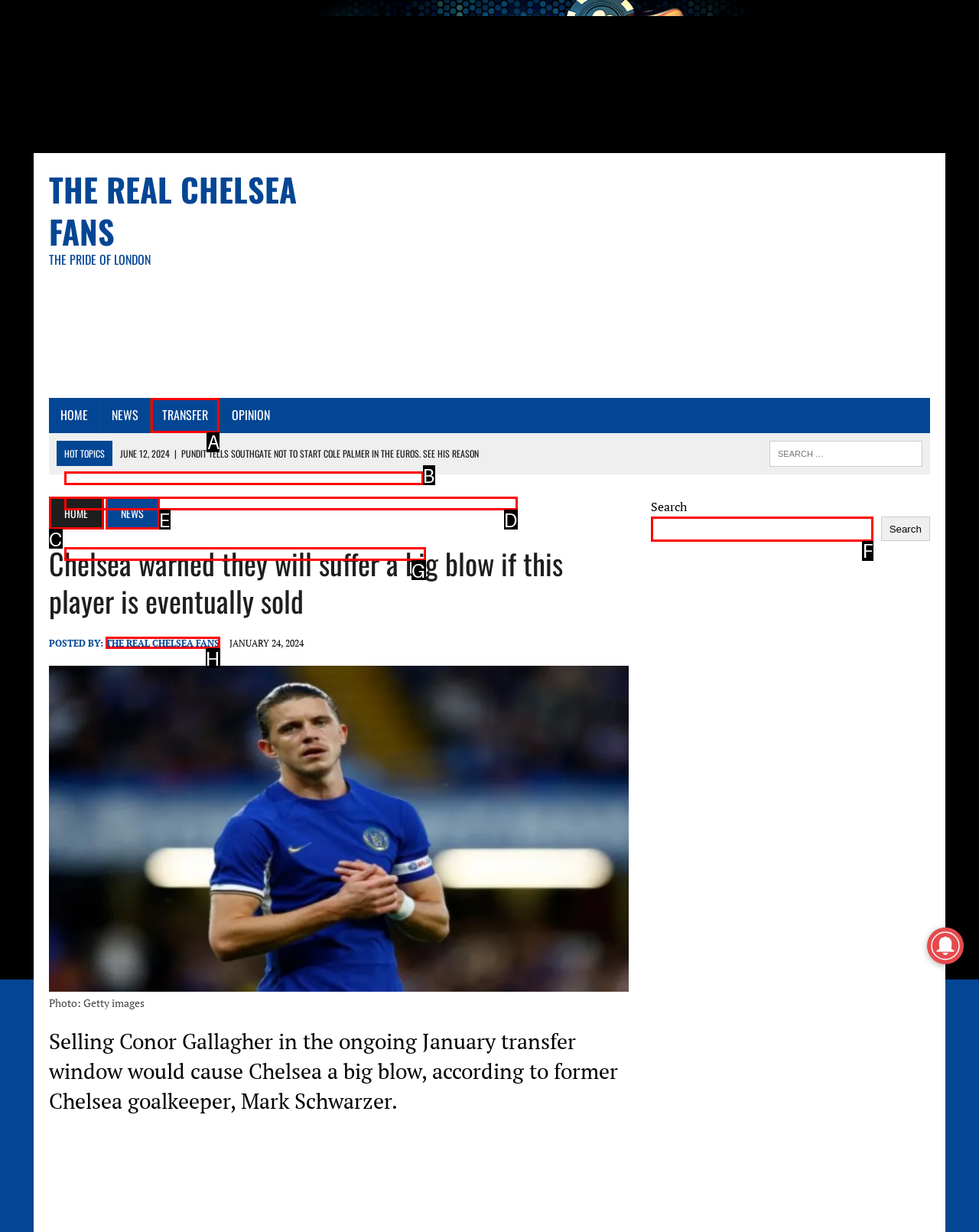Determine which HTML element should be clicked for this task: Click on the 'TRANSFER' link
Provide the option's letter from the available choices.

A